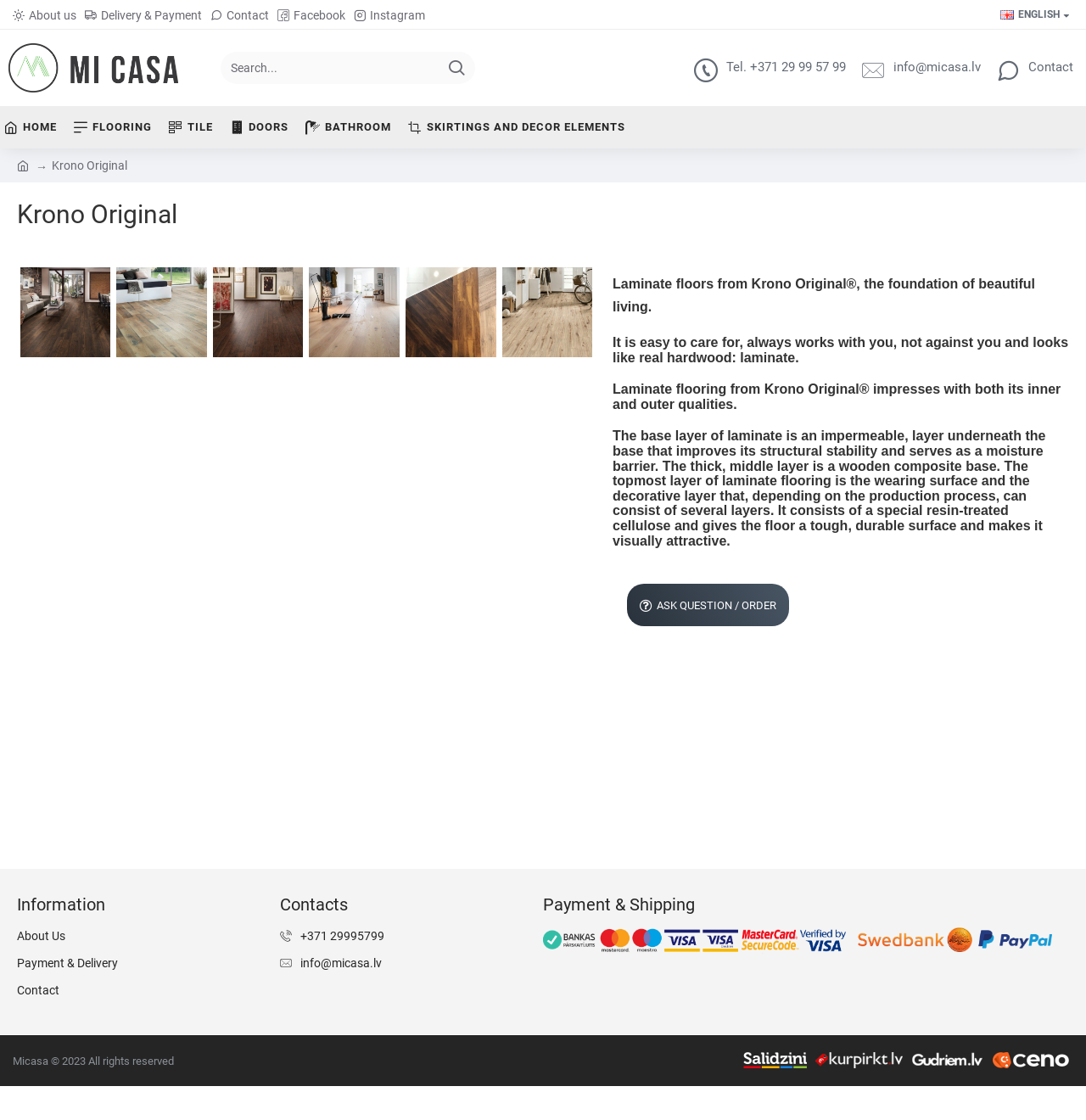Use a single word or phrase to answer this question: 
What is the purpose of the base layer in laminate flooring?

Moisture barrier